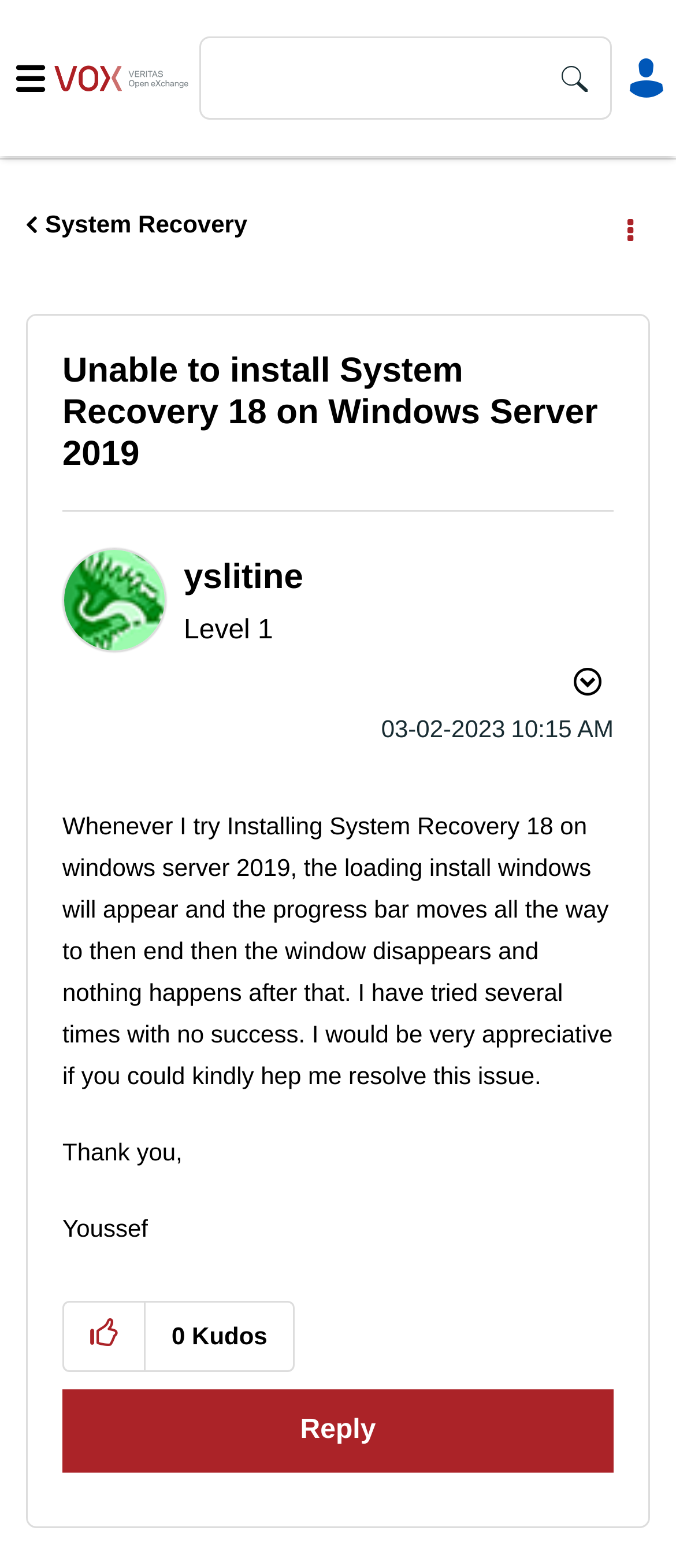Use the information in the screenshot to answer the question comprehensively: What is the purpose of the 'Click here to give kudos to this post' button?

I inferred the purpose of the button by reading its label 'Click here to give kudos to this post', which suggests that clicking the button will allow users to give kudos to the post.